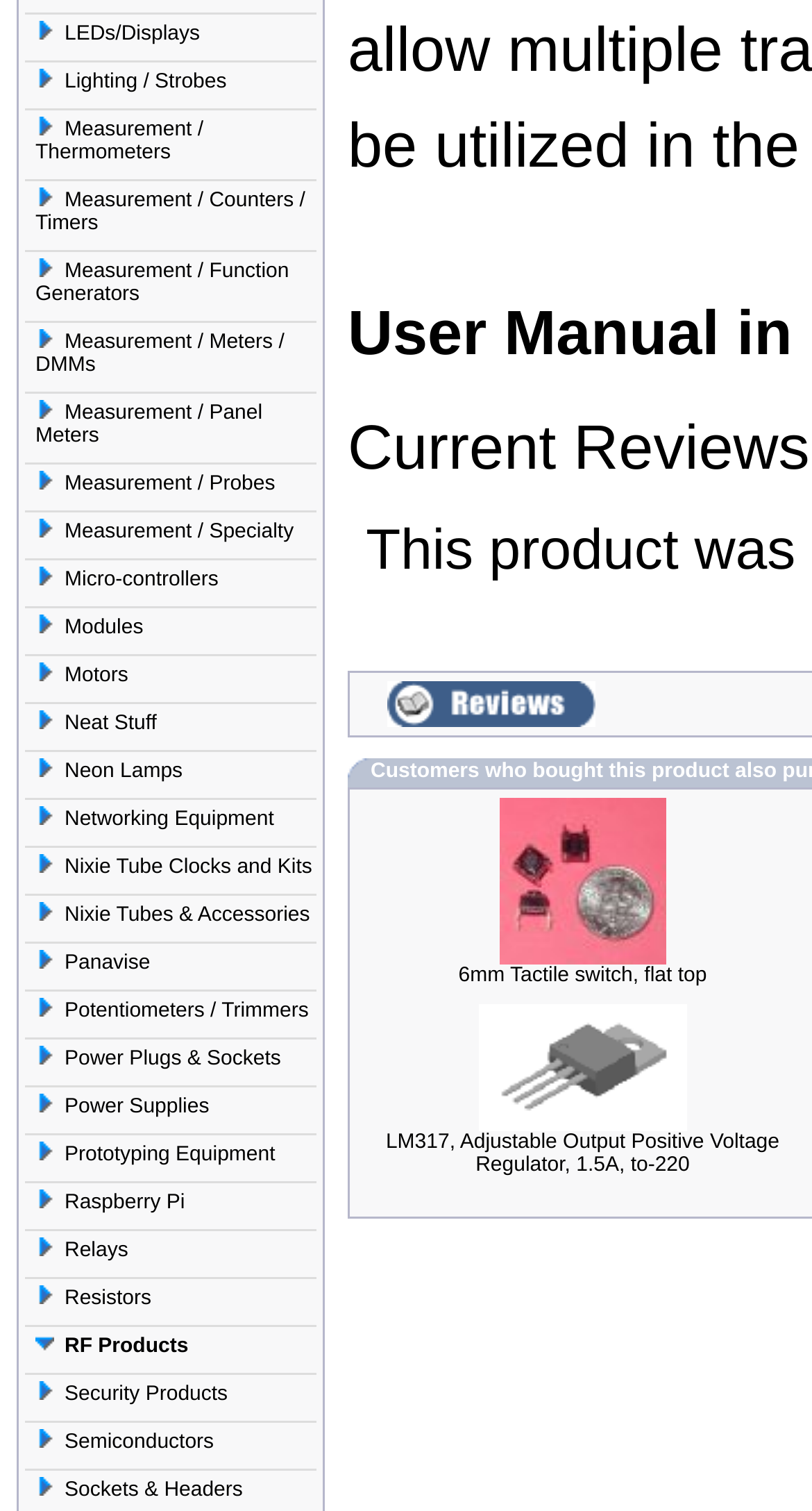Please specify the bounding box coordinates of the clickable region necessary for completing the following instruction: "Learn about LM317, Adjustable Output Positive Voltage Regulator". The coordinates must consist of four float numbers between 0 and 1, i.e., [left, top, right, bottom].

[0.589, 0.737, 0.846, 0.752]